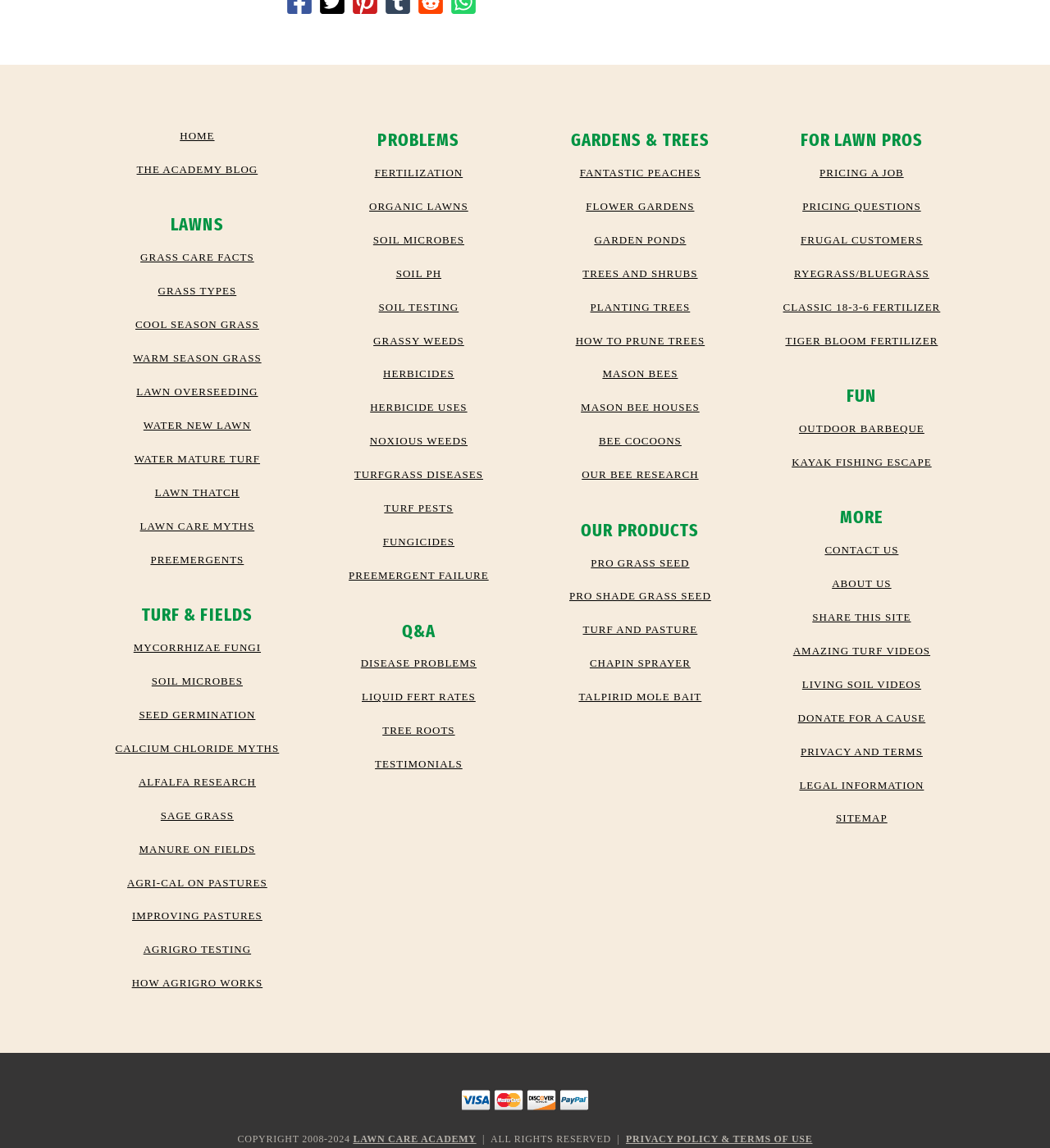Please find the bounding box coordinates of the element that must be clicked to perform the given instruction: "Contact Us". The coordinates should be four float numbers from 0 to 1, i.e., [left, top, right, bottom].

None